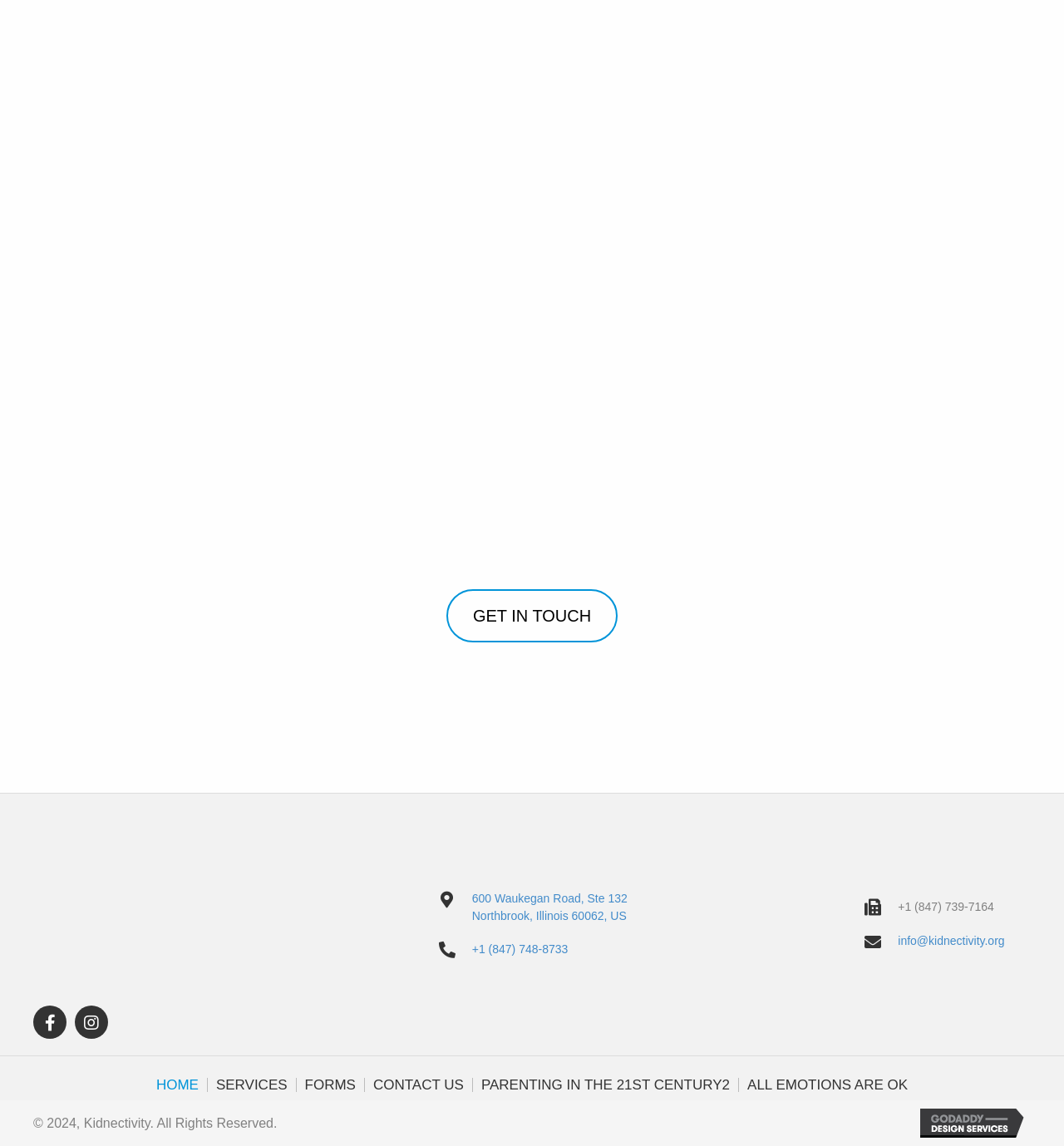Please identify the bounding box coordinates of the area that needs to be clicked to fulfill the following instruction: "Send an email to Kidnectivity."

[0.844, 0.815, 0.944, 0.827]